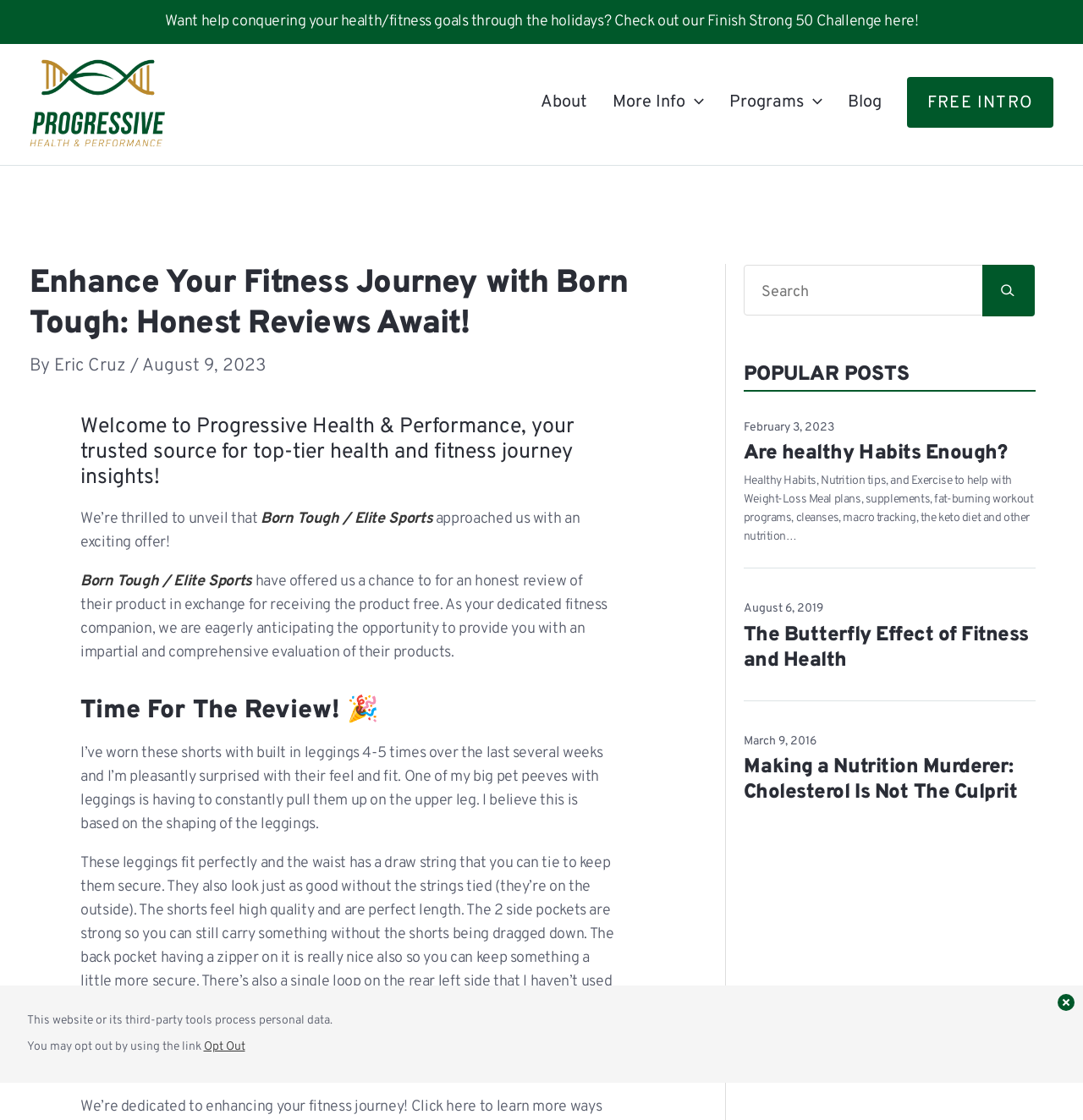Please locate the bounding box coordinates of the element that needs to be clicked to achieve the following instruction: "Opt out of personal data processing". The coordinates should be four float numbers between 0 and 1, i.e., [left, top, right, bottom].

[0.188, 0.928, 0.226, 0.941]